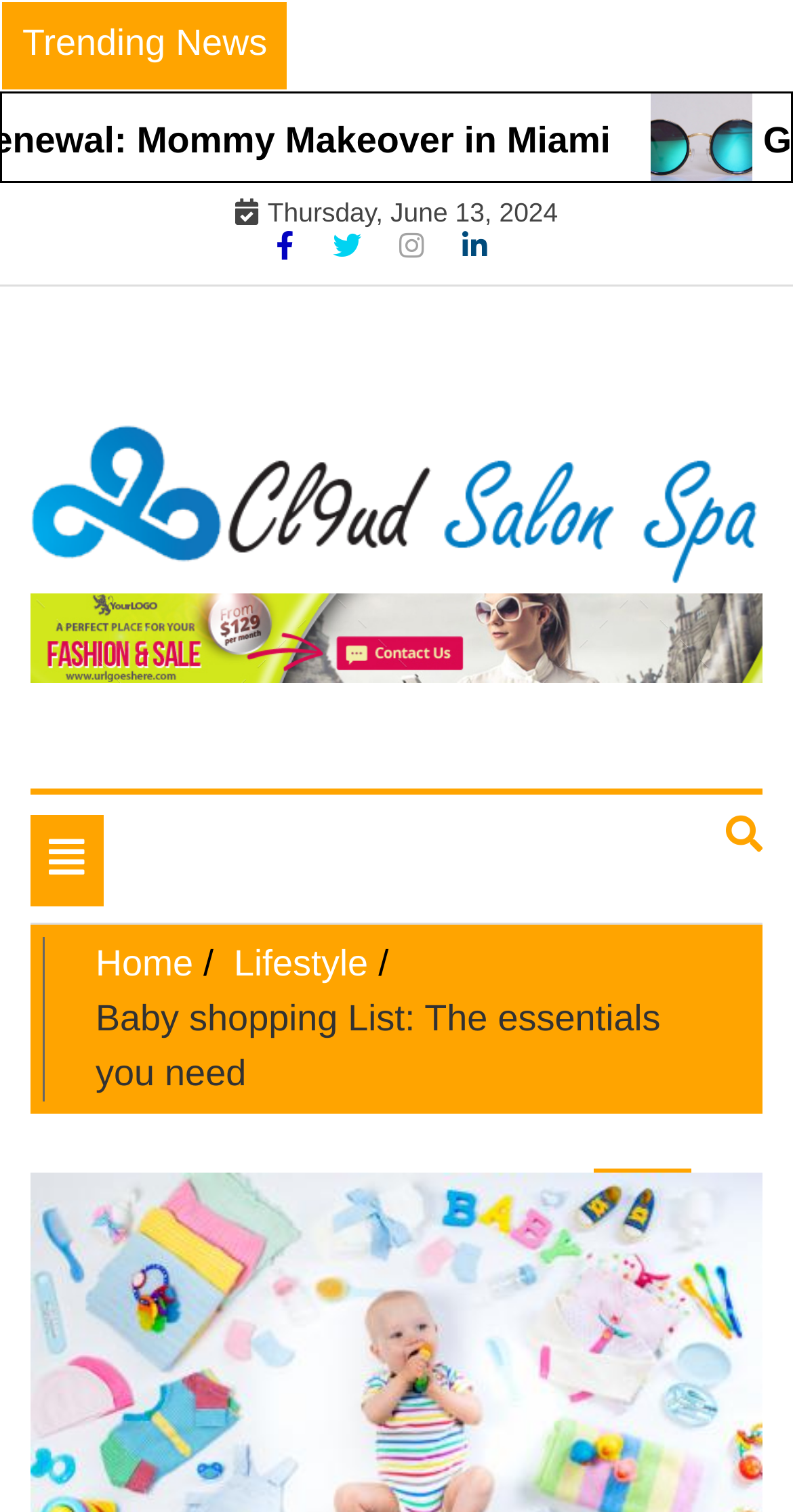What is the name of the salon spa?
Use the image to give a comprehensive and detailed response to the question.

I found the name of the salon spa by looking at the link element with the text 'Cl9ud Salon Spa' which has a bounding box with coordinates [0.038, 0.263, 0.962, 0.392].